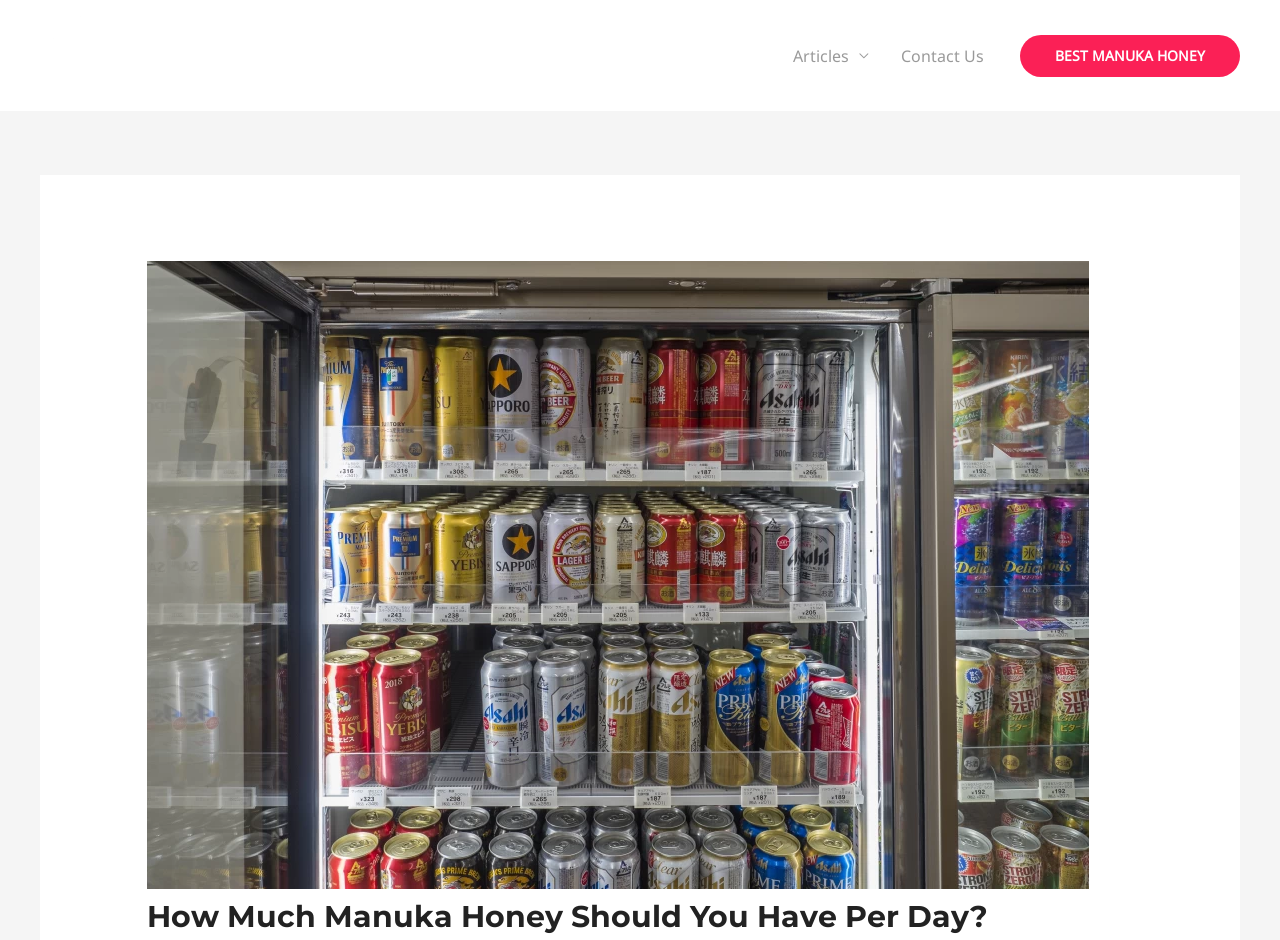Is the 'Articles' link expanded?
Using the image, respond with a single word or phrase.

No